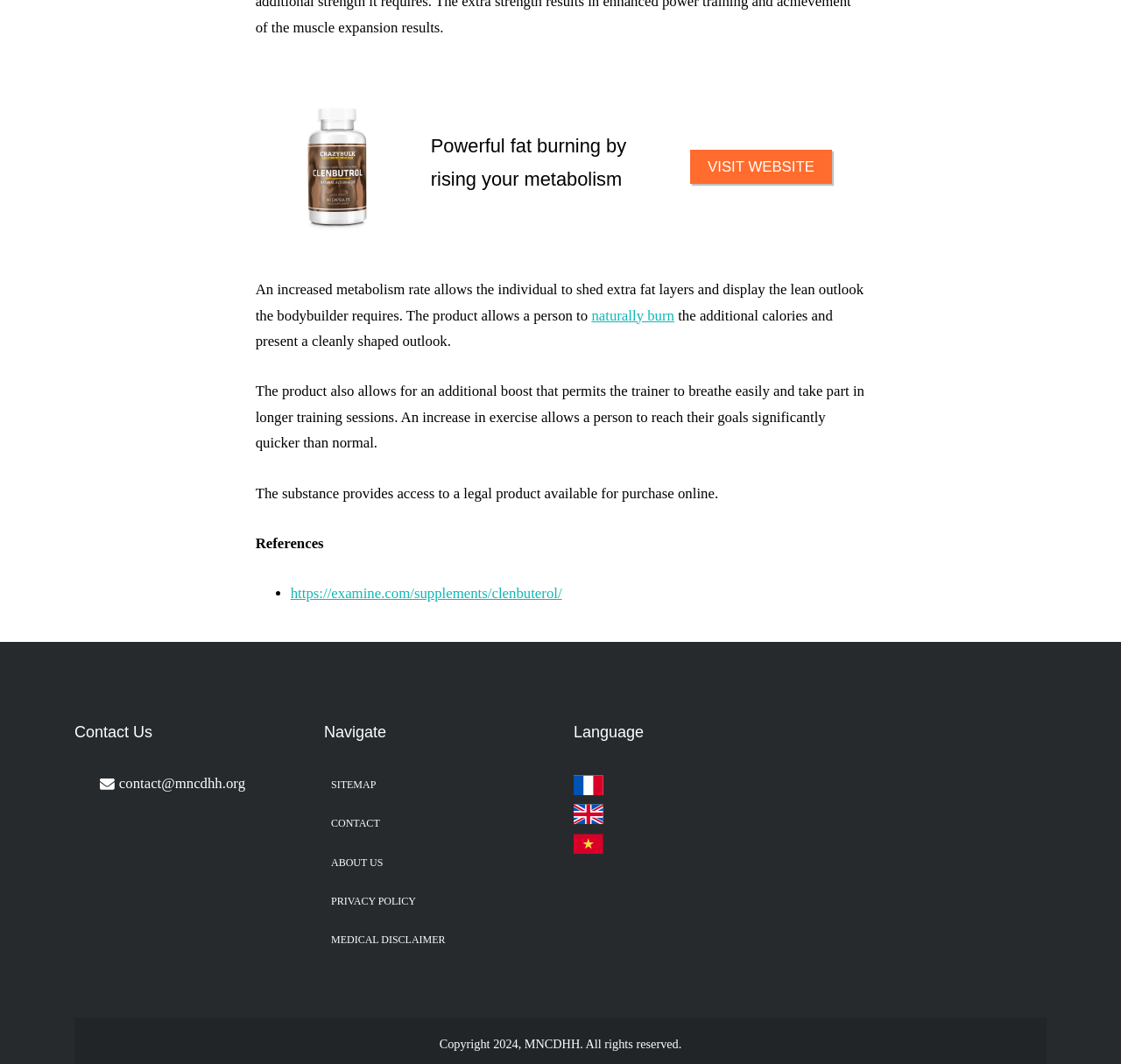Please find the bounding box coordinates for the clickable element needed to perform this instruction: "View 'SITEMAP'".

[0.289, 0.731, 0.335, 0.743]